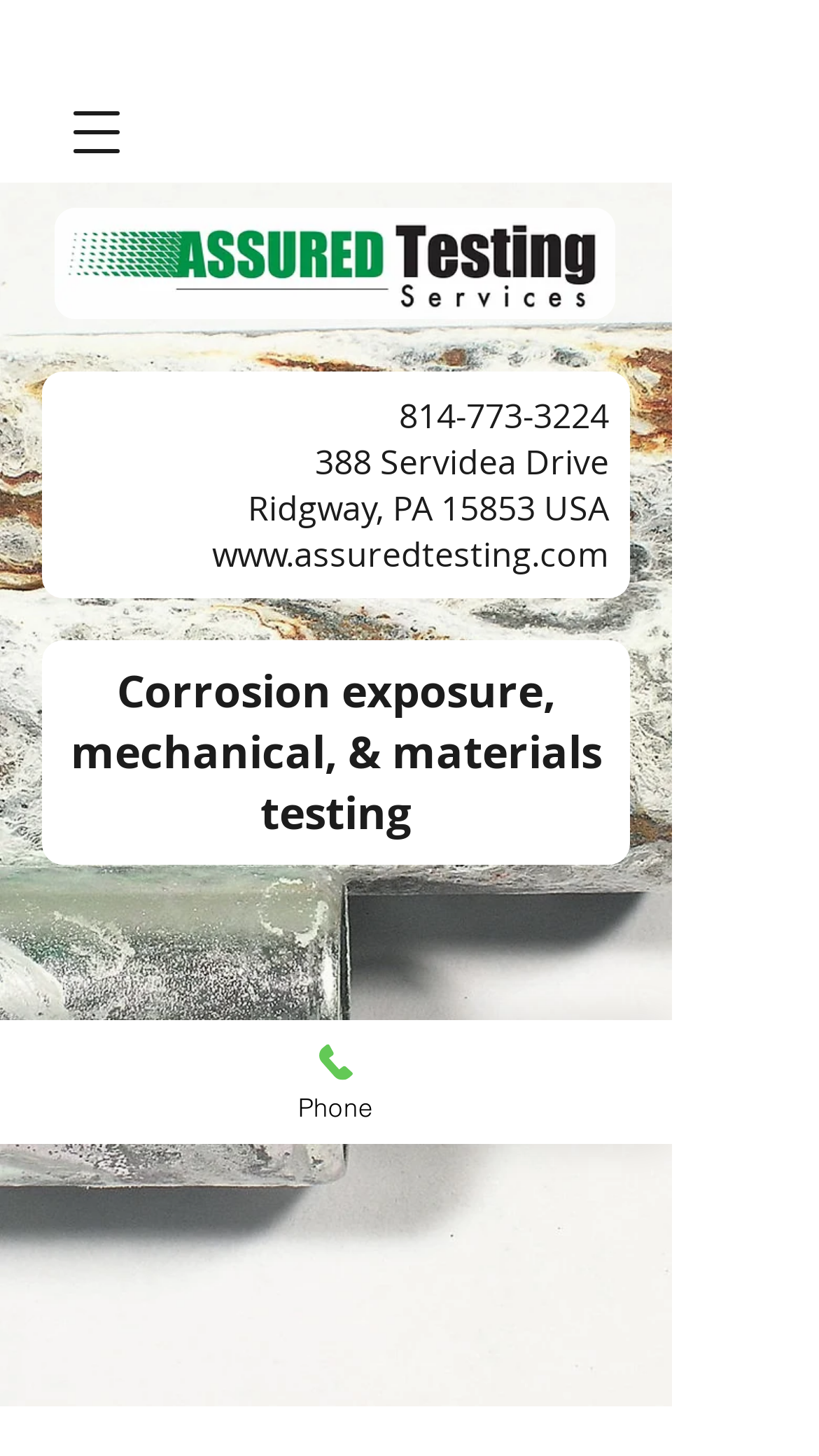Please give a concise answer to this question using a single word or phrase: 
What is the website URL?

www.assuredtesting.com